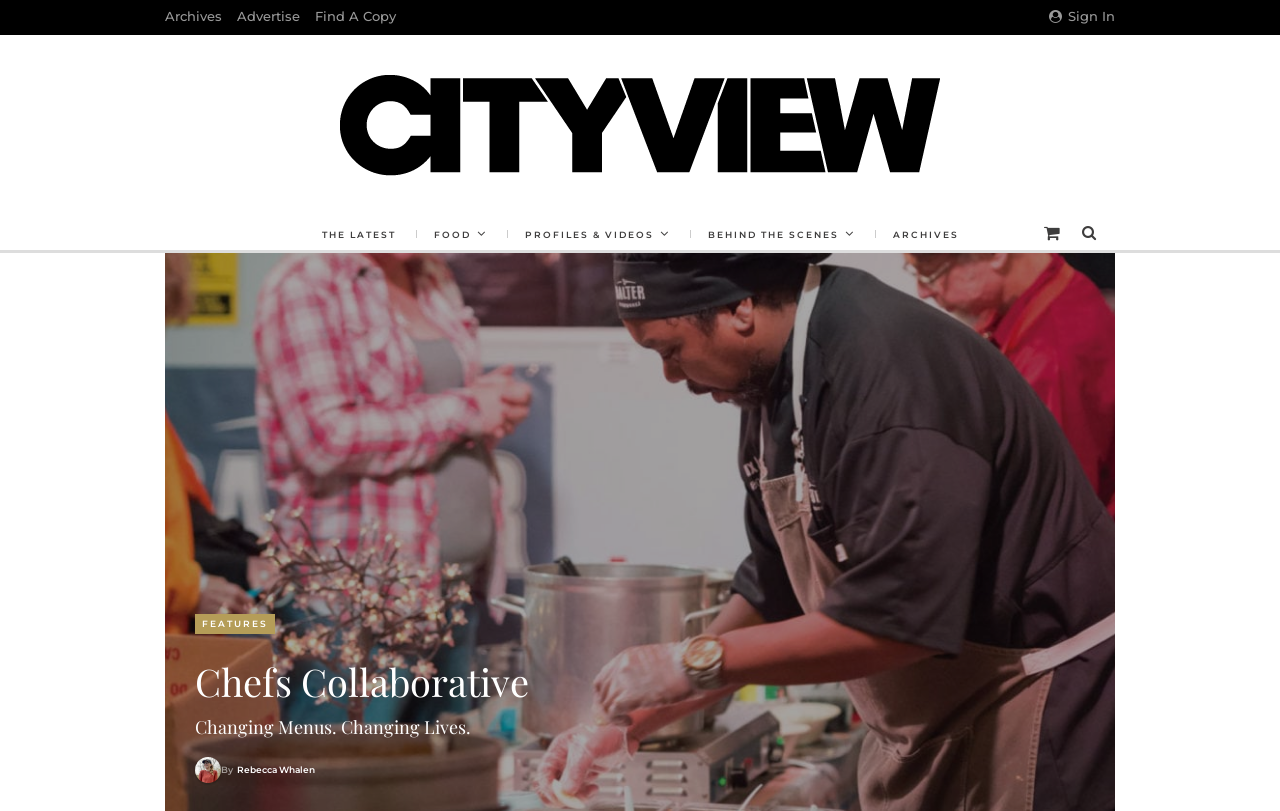Describe all the key features of the webpage in detail.

The webpage is about Chefs Collaborative, a network of food professionals and chefs in the United States. At the top right corner, there is a "Sign In" button. Below it, there are several links, including "Archives", "Advertise", and "Find A Copy", aligned horizontally. 

To the right of these links, there is a prominent "Cityview" link with an accompanying image. This image is slightly larger than the links above it. 

Further down, there are five links arranged horizontally, including "THE LATEST", "FOOD", "PROFILES & VIDEOS", "BEHIND THE SCENES", and "ARCHIVES". Each of these links has a small icon next to it.

On the bottom half of the page, there is a section with a heading "Chefs Collaborative" and a subheading "Changing Menus. Changing Lives.". Below this, there is an article with the title "By Rebecca Whalen".